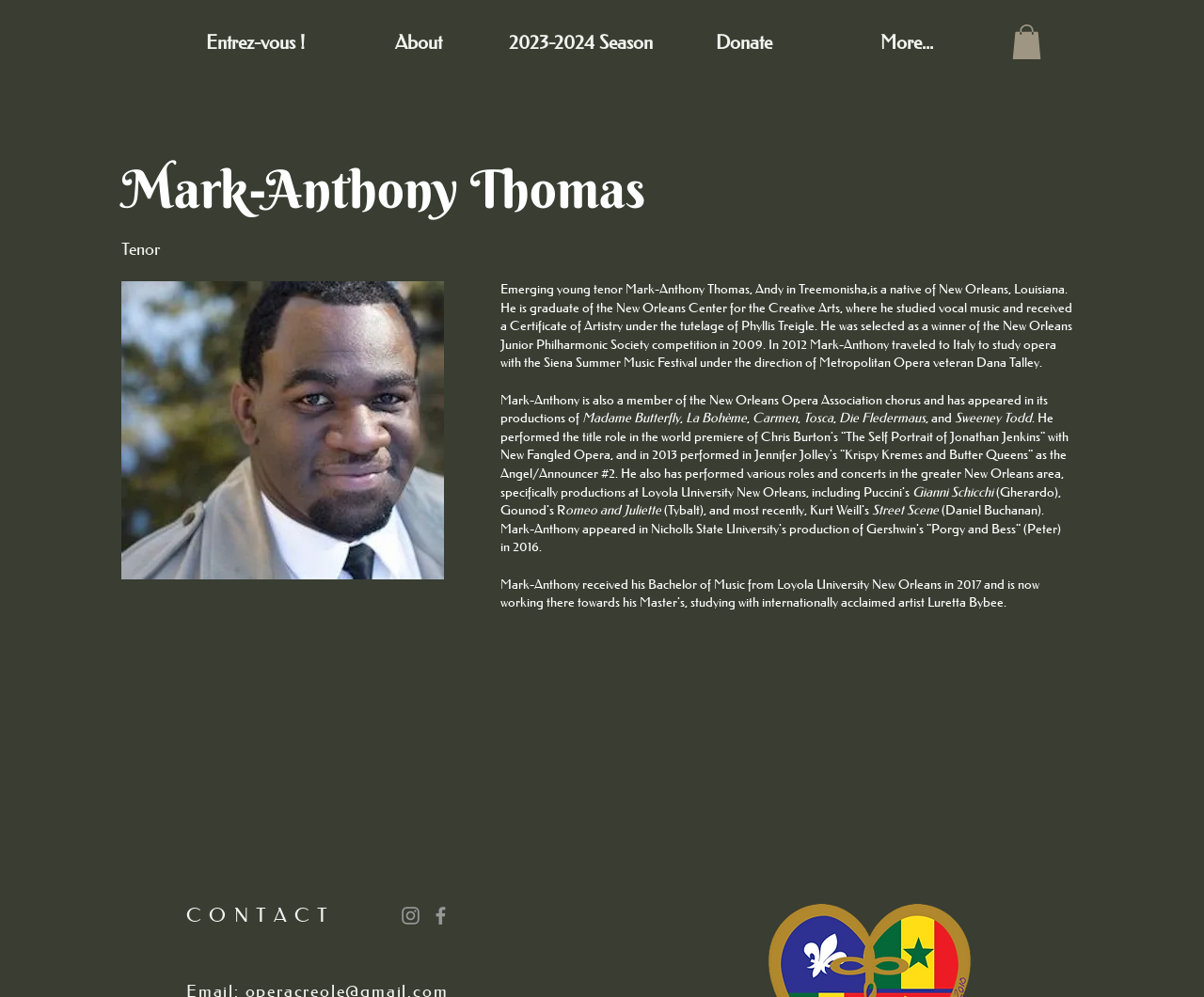Give a concise answer using one word or a phrase to the following question:
How many opera productions has Mark-Anthony Thomas appeared in?

Multiple